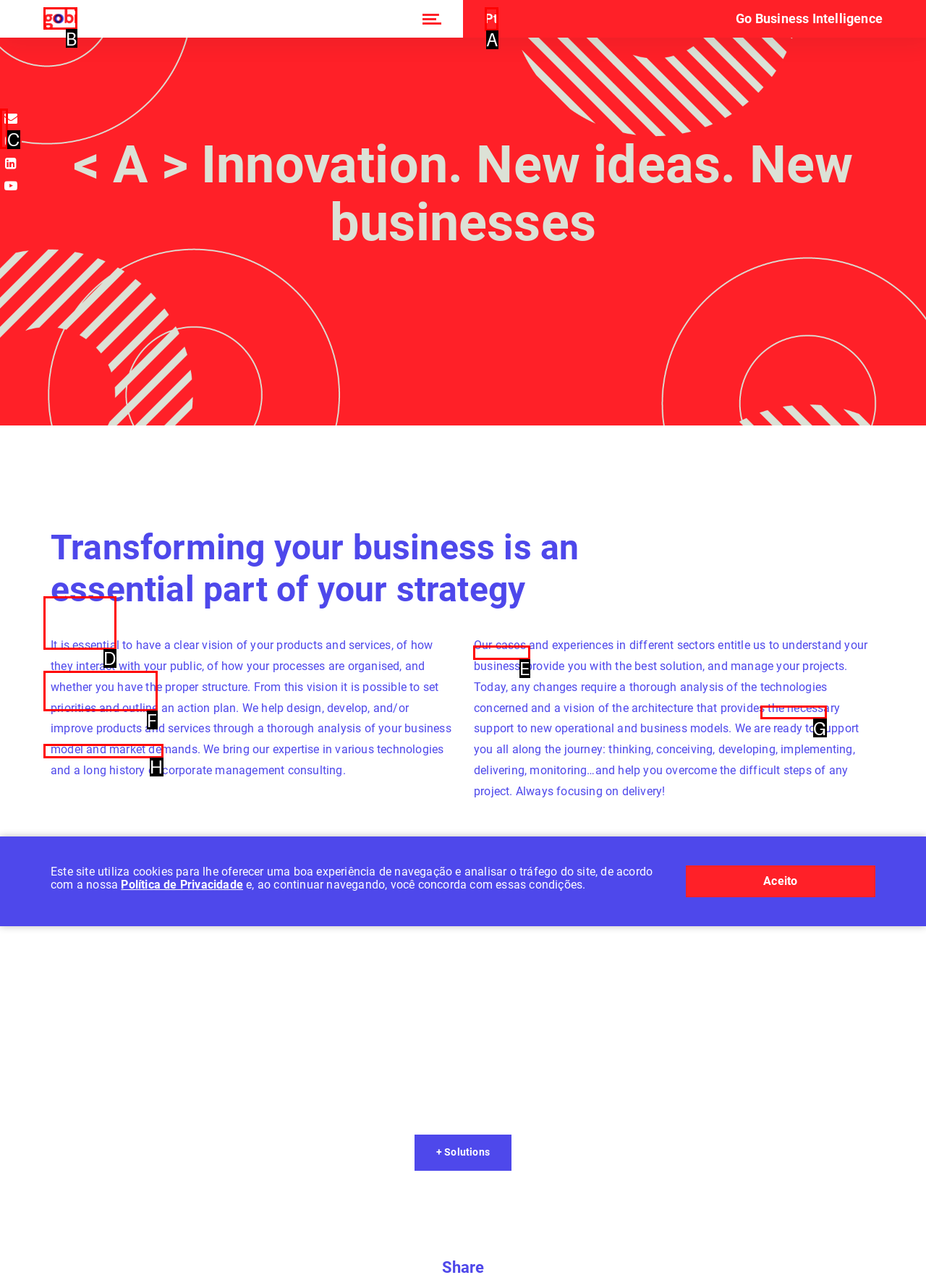Which option should I select to accomplish the task: Click on the Gobi link? Respond with the corresponding letter from the given choices.

B